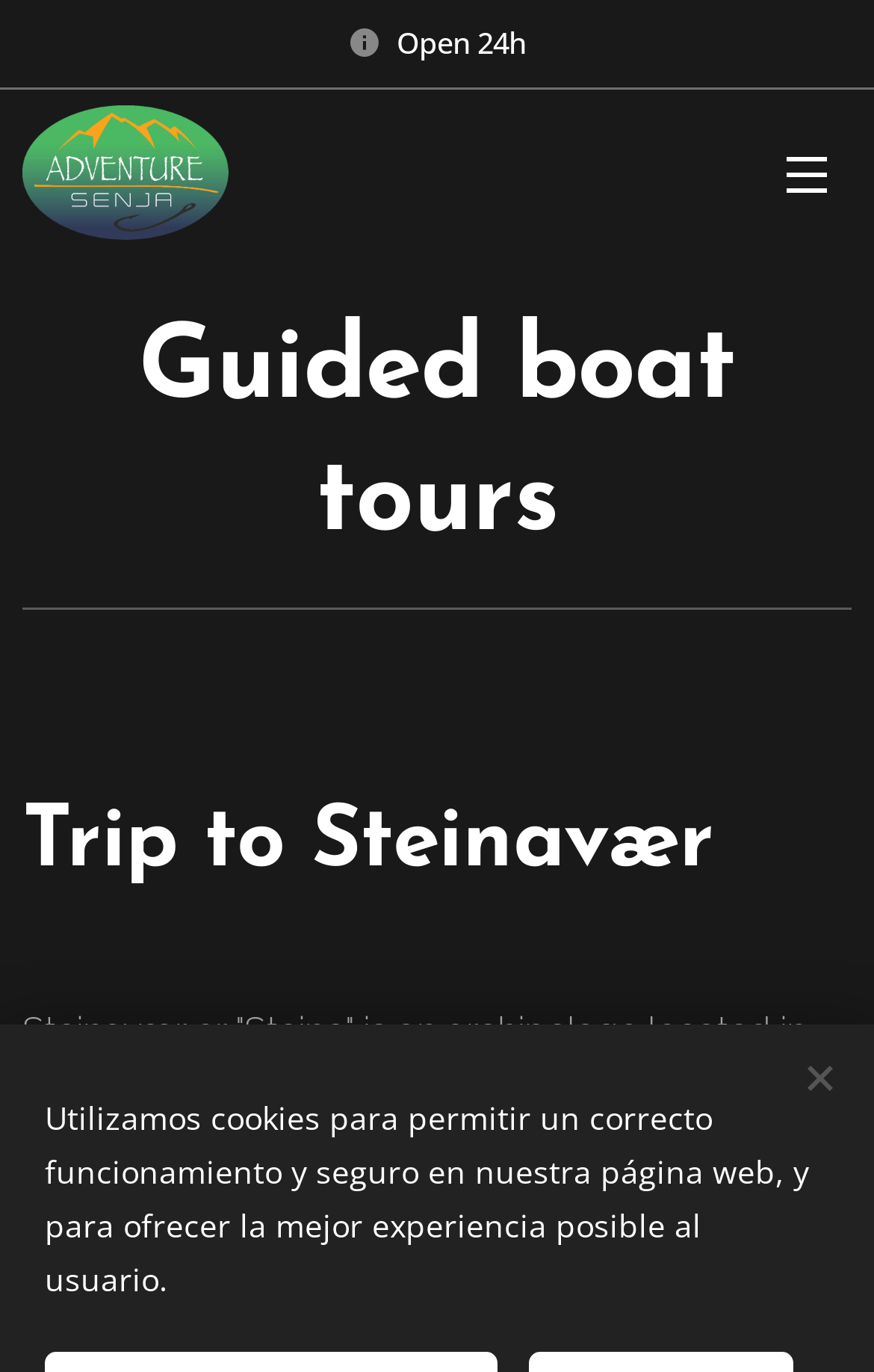Identify the main title of the webpage and generate its text content.

Guided boat tours
